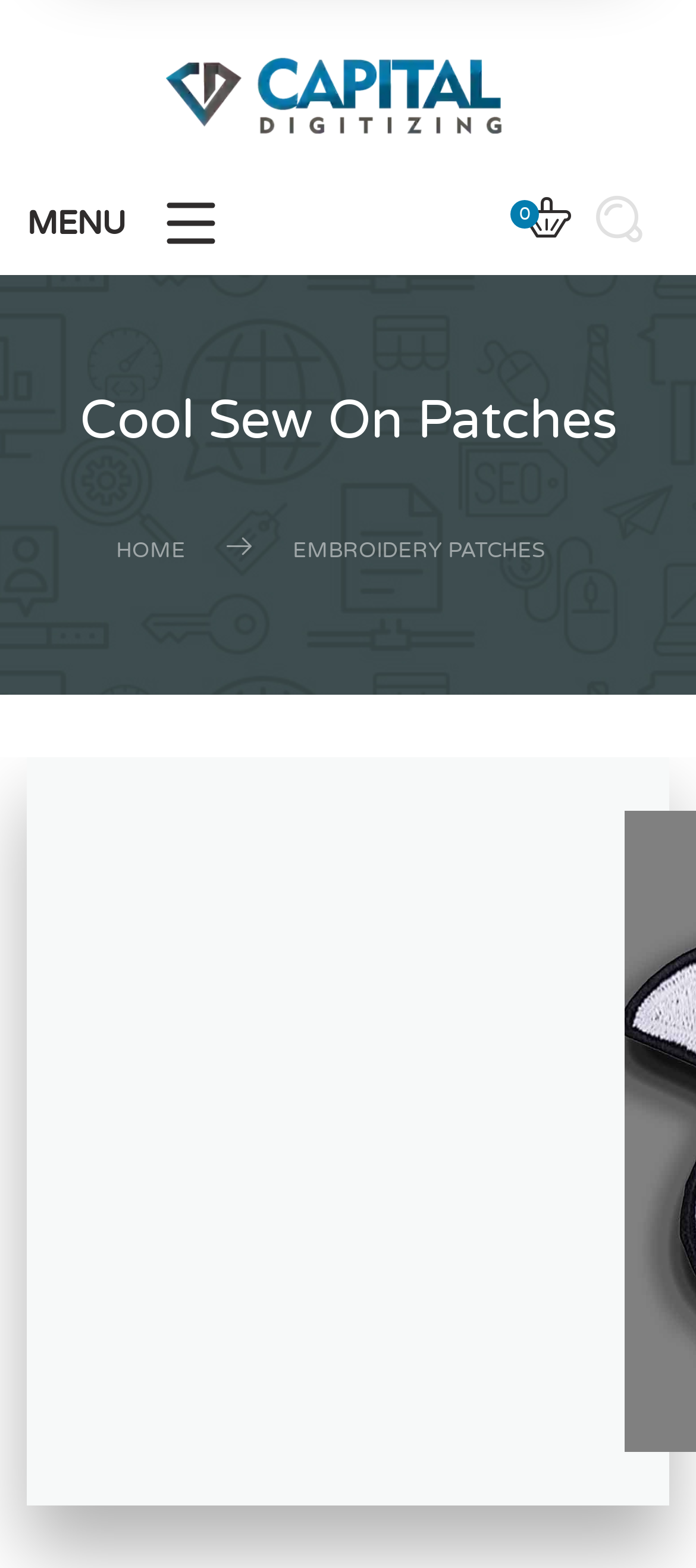How many navigation links are there?
Provide a comprehensive and detailed answer to the question.

I counted the number of links in the navigation menu, which are 'MENU', 'HOME', 'EMBROIDERY PATCHES', and two social media links, totaling 4 navigation links.